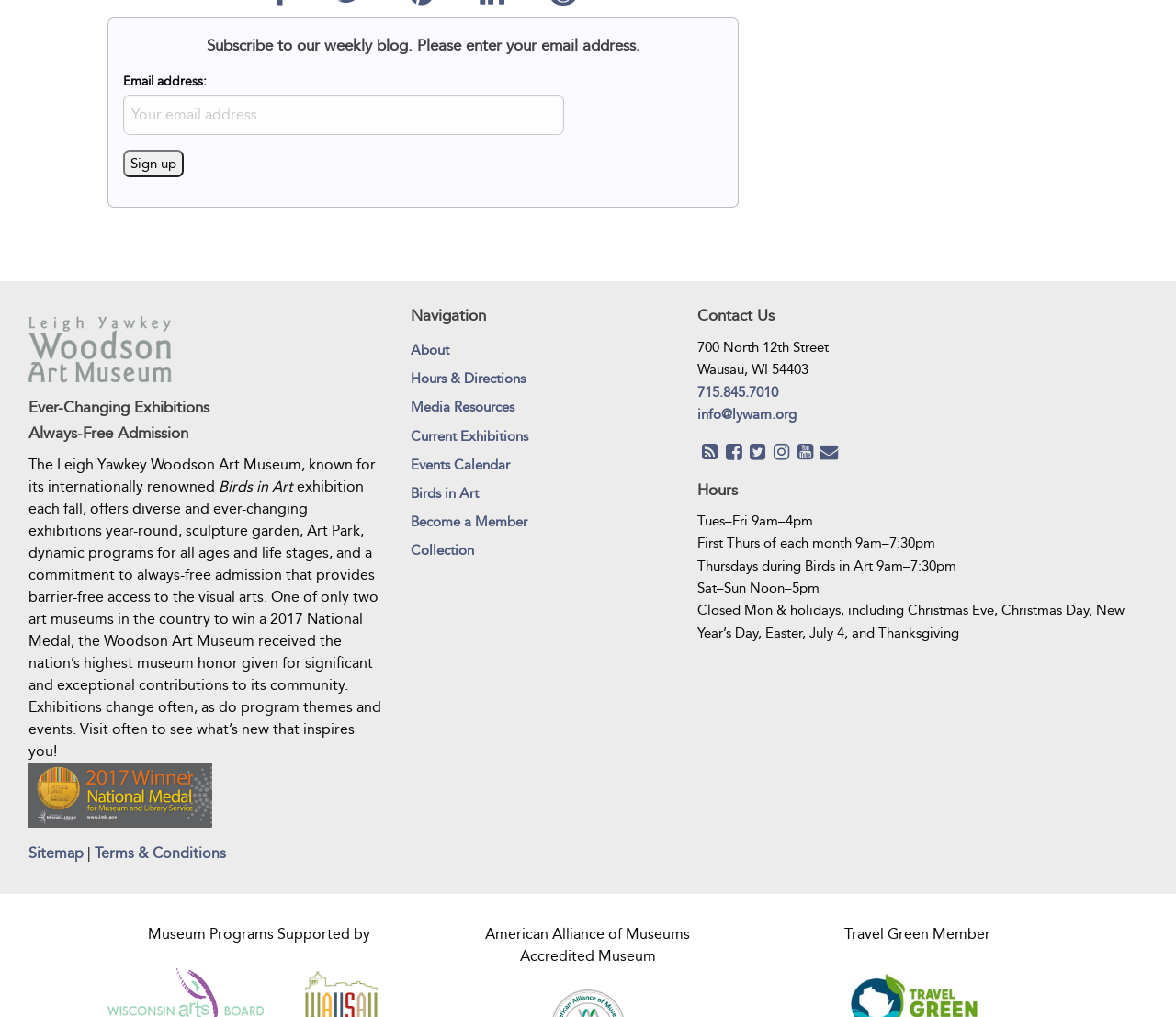Given the element description, predict the bounding box coordinates in the format (top-left x, top-left y, bottom-right x, bottom-right y), using floating point numbers between 0 and 1: title="Wisconsin Arts Board"

[0.092, 0.968, 0.225, 0.985]